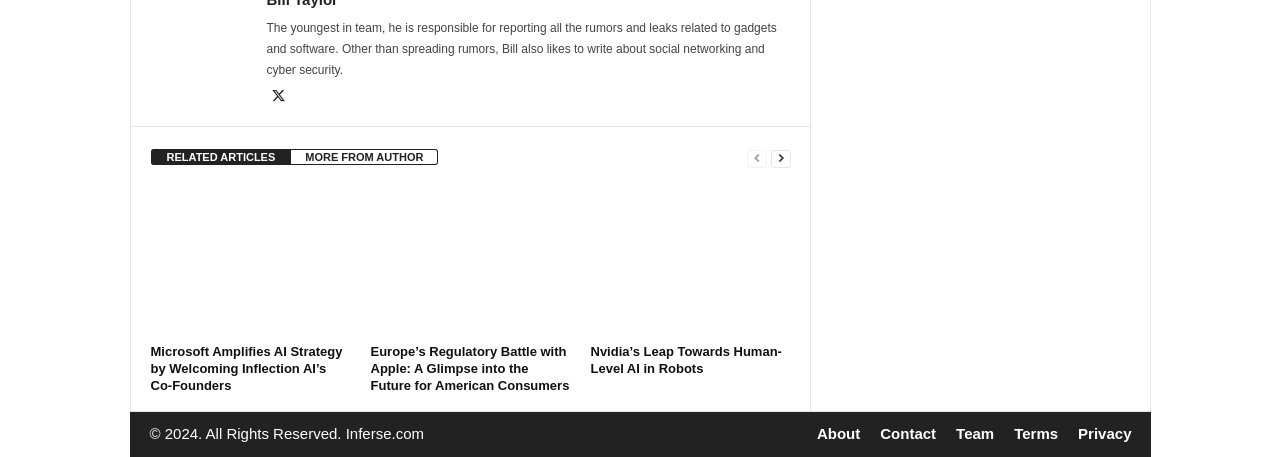Kindly determine the bounding box coordinates of the area that needs to be clicked to fulfill this instruction: "Go to the previous page".

[0.583, 0.321, 0.599, 0.367]